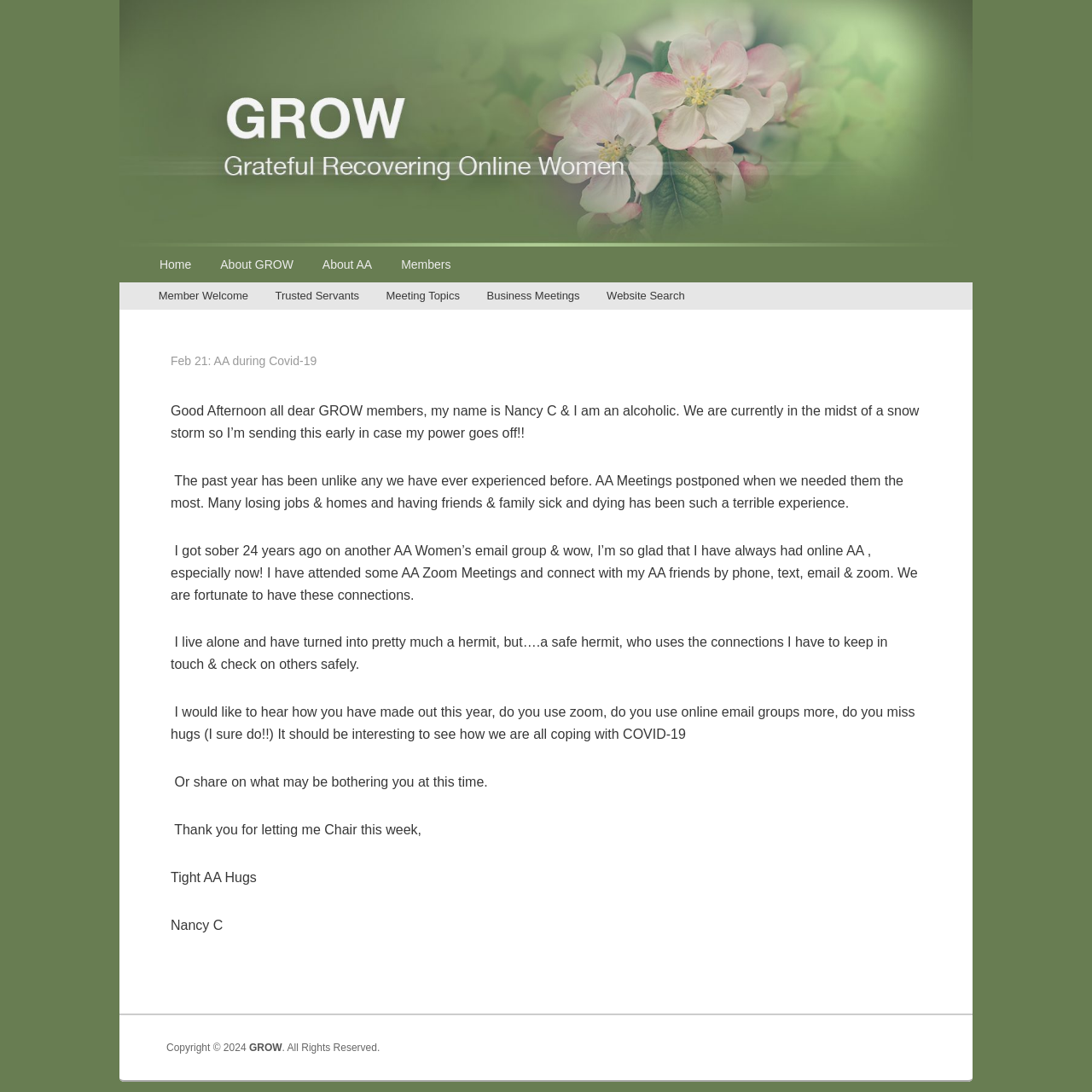What is the format of the article?
Answer with a single word or short phrase according to what you see in the image.

Personal letter